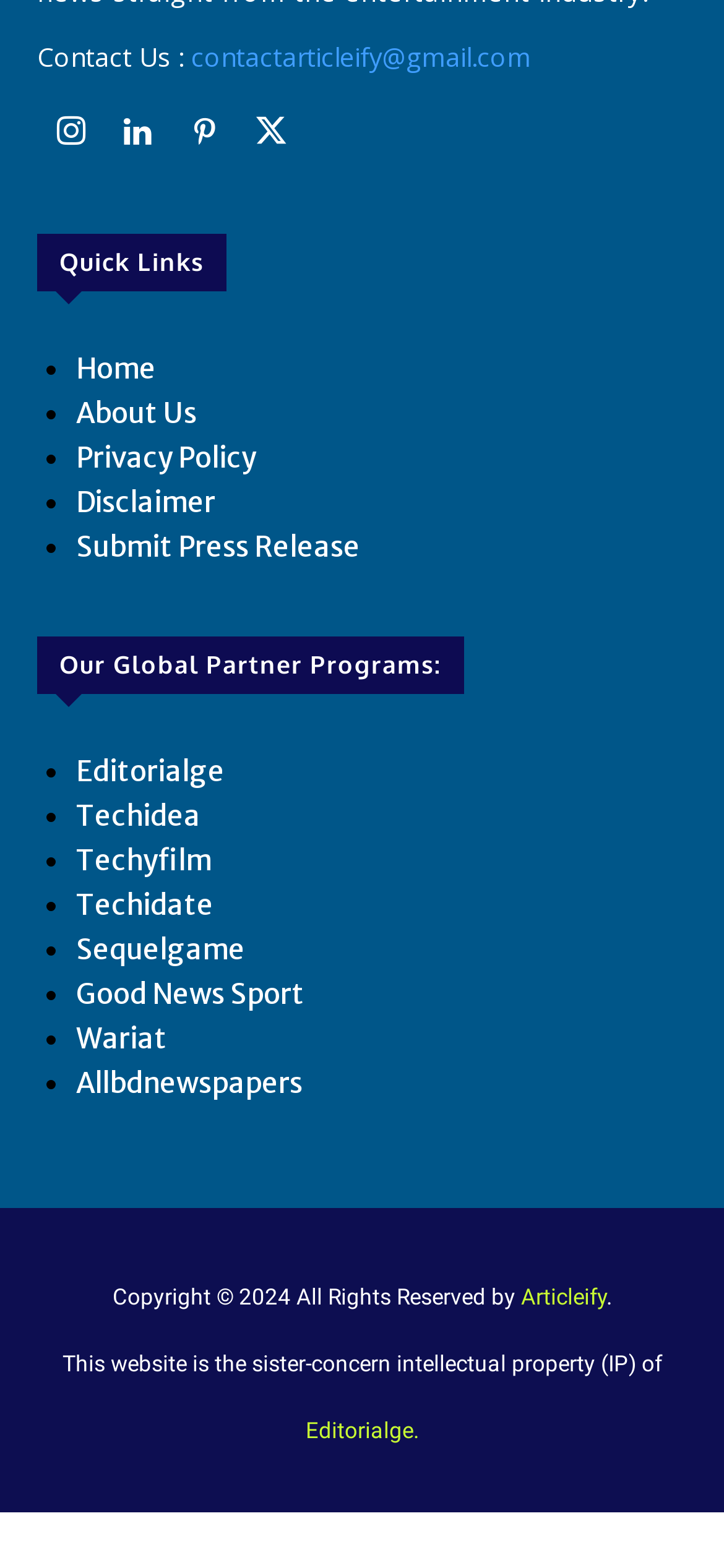Find the bounding box coordinates of the clickable area that will achieve the following instruction: "Visit Articleify website".

[0.719, 0.819, 0.837, 0.836]